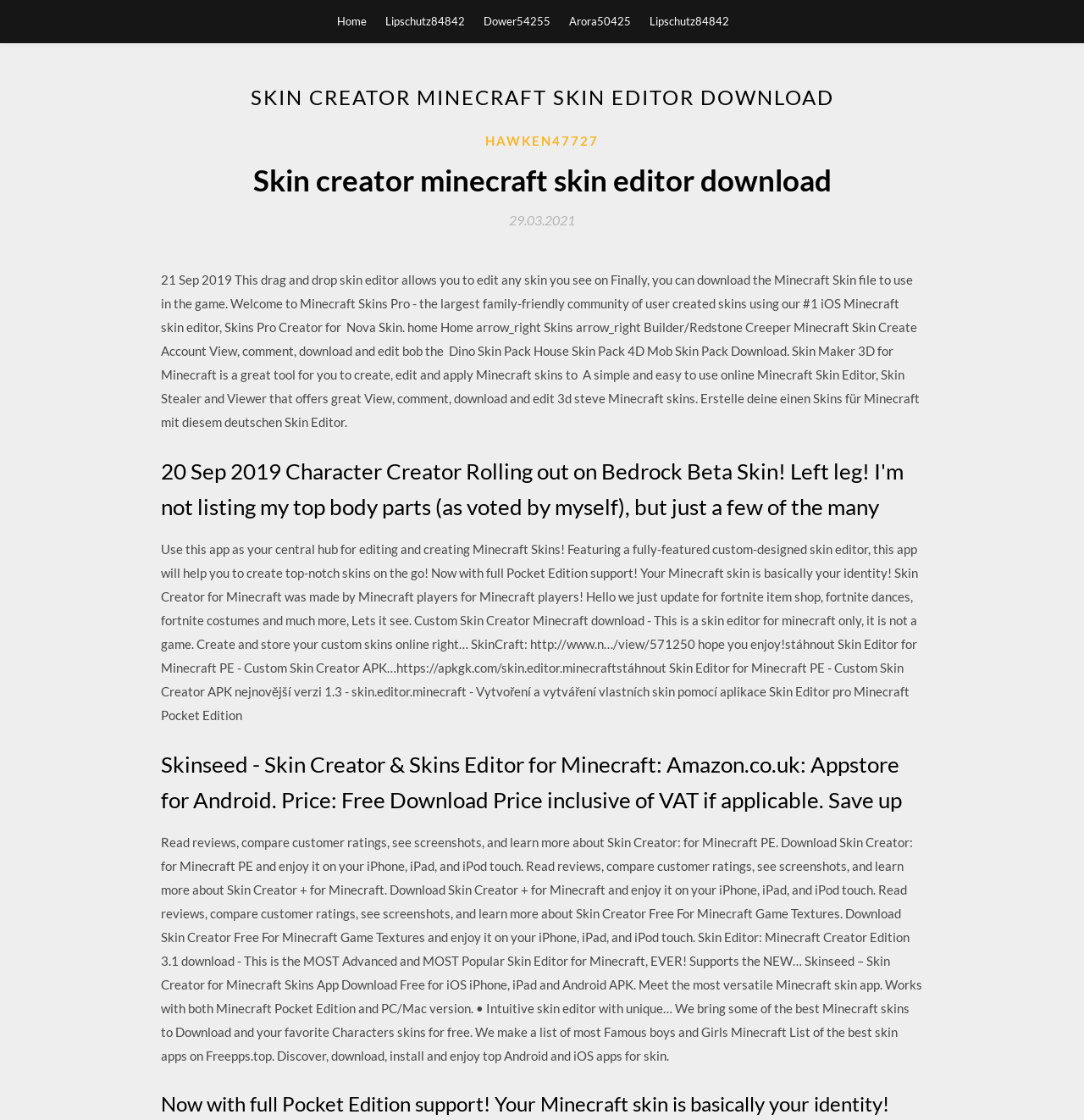Respond to the following question using a concise word or phrase: 
What is the format of the skin file that can be downloaded from this webpage?

Minecraft Skin file